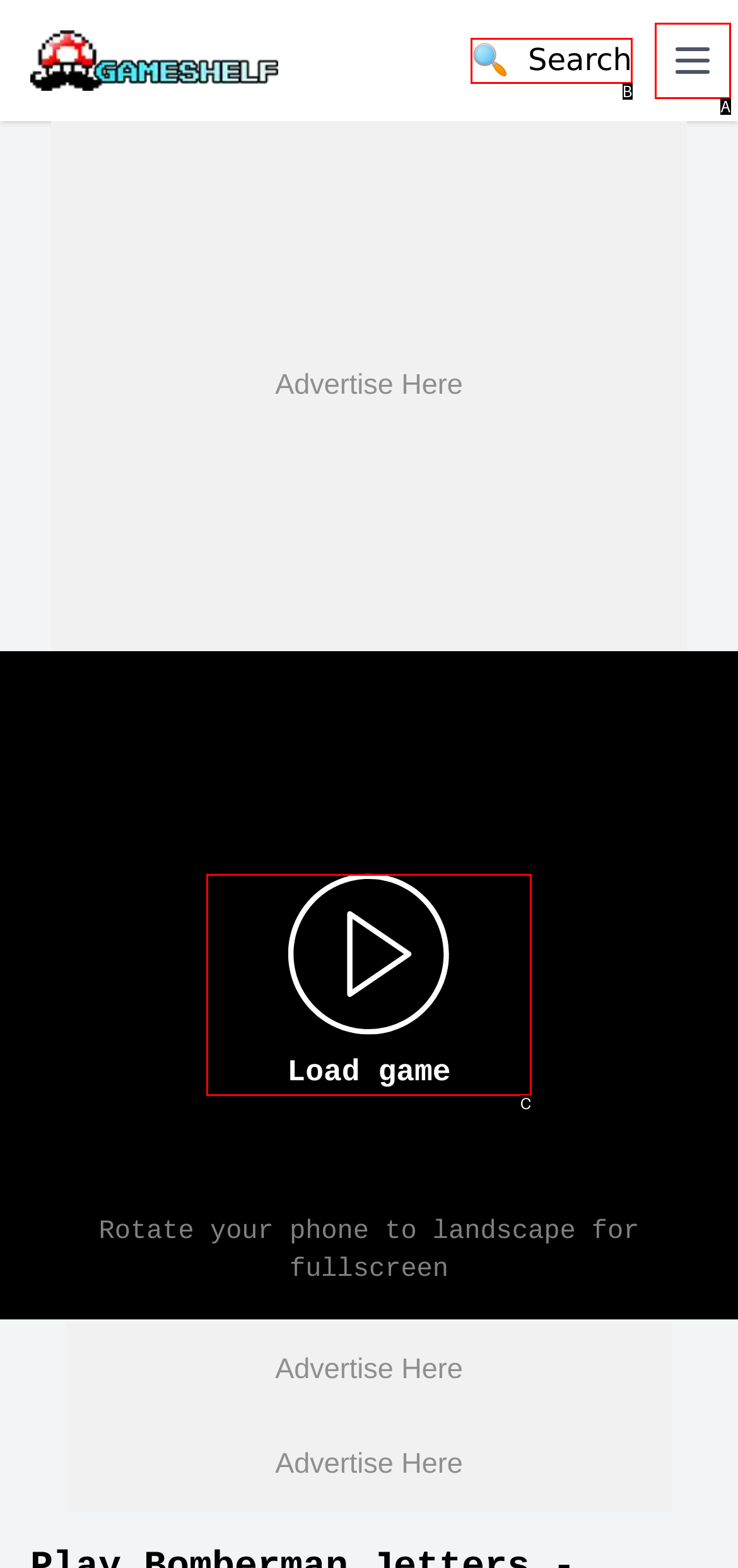Using the description: Open mobile menu, find the corresponding HTML element. Provide the letter of the matching option directly.

A